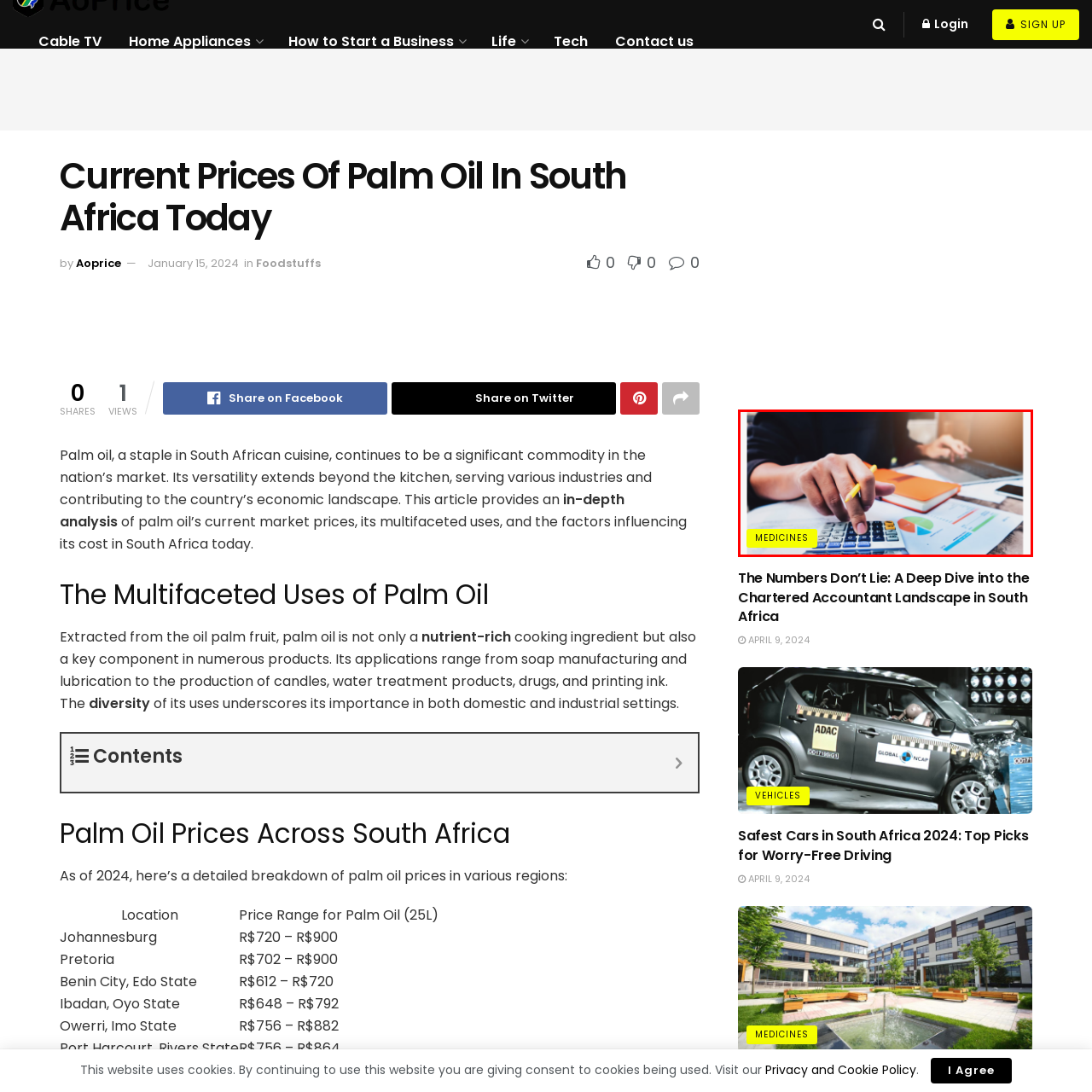What industry is the financial analysis related to?
Look closely at the image within the red bounding box and respond to the question with one word or a brief phrase.

Pharmaceutical industry